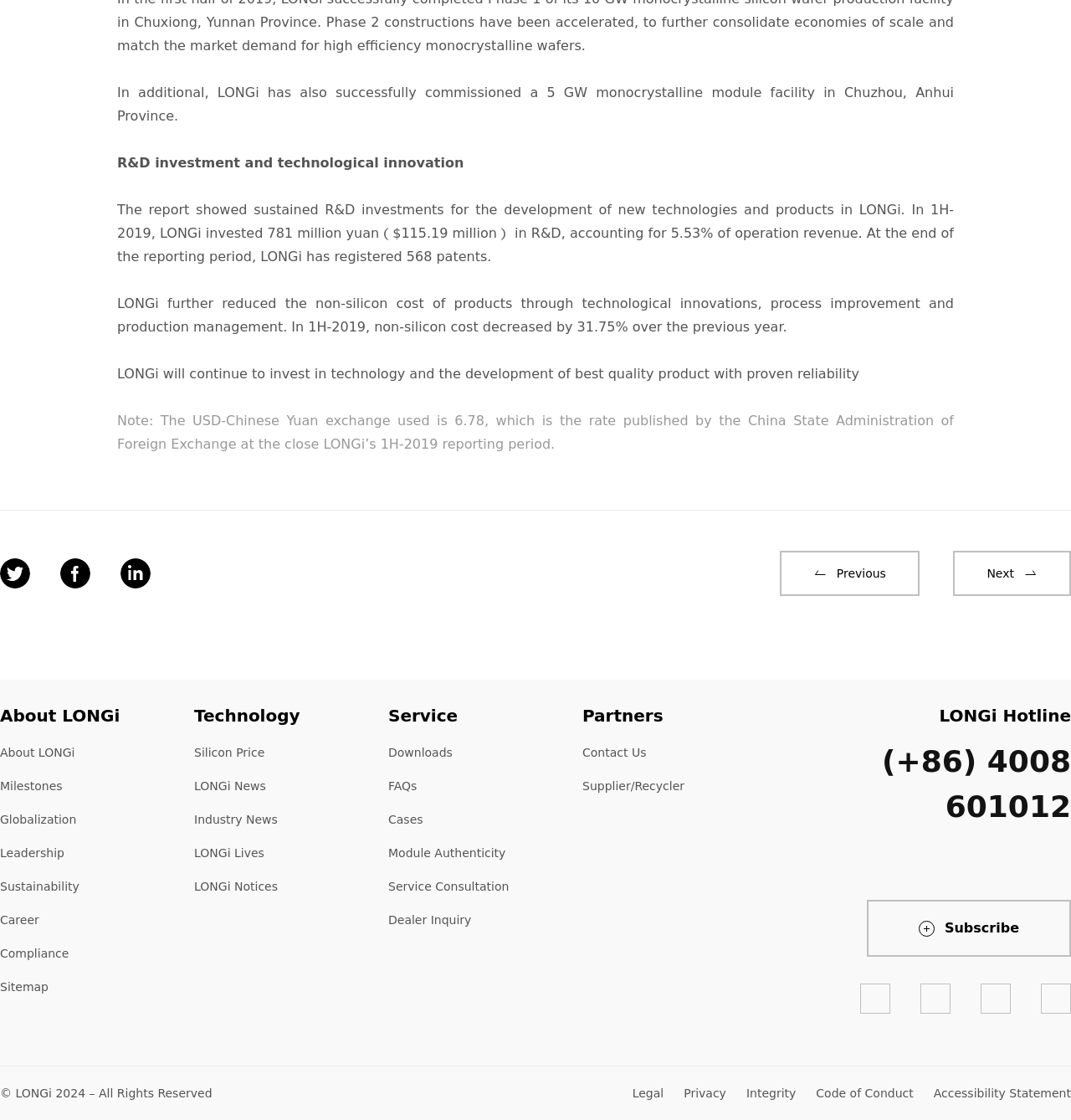Please respond to the question with a concise word or phrase:
What is the exchange rate mentioned on the webpage?

6.78